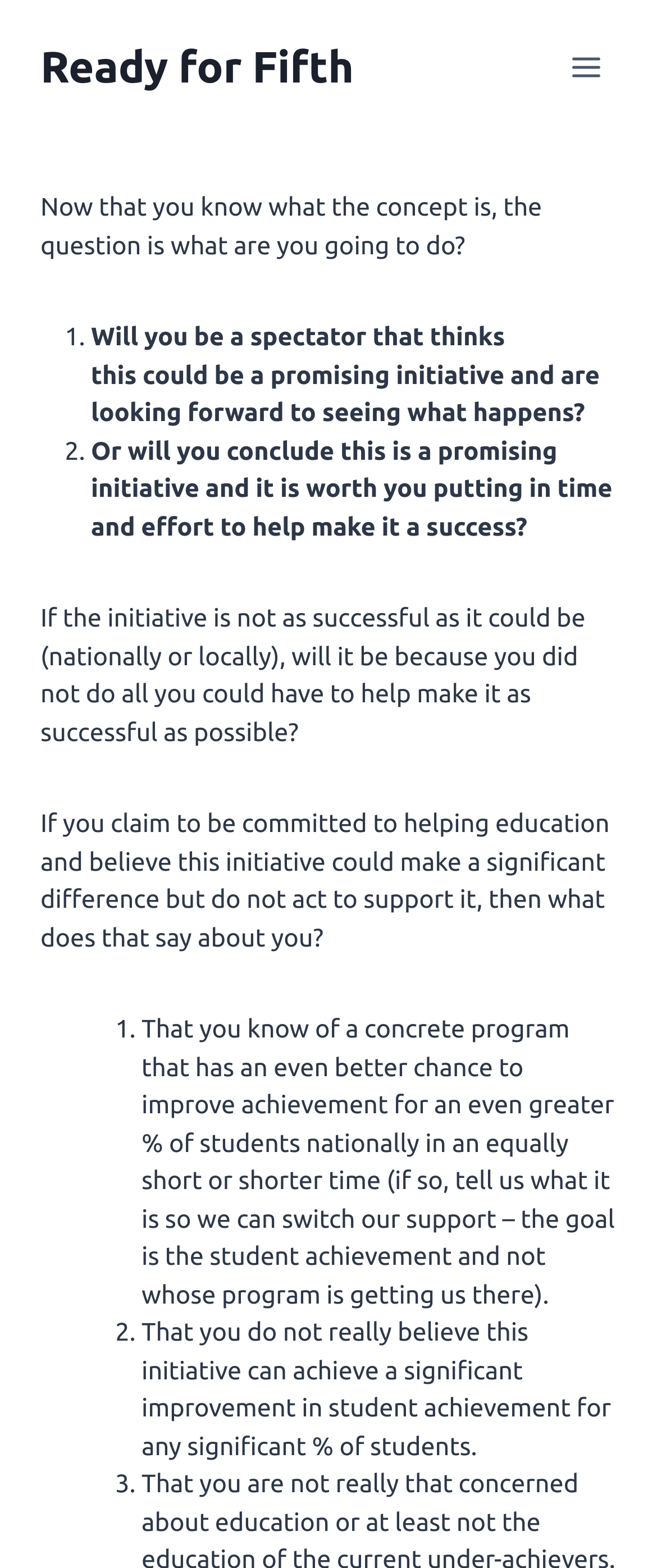What are the two options presented for the reader's response to the initiative?
Carefully analyze the image and provide a thorough answer to the question.

The webpage presents two options for the reader's response to the initiative: either being a spectator who thinks the initiative is promising and waits to see what happens, or being a supporter who concludes that the initiative is worth putting in time and effort to make it a success.